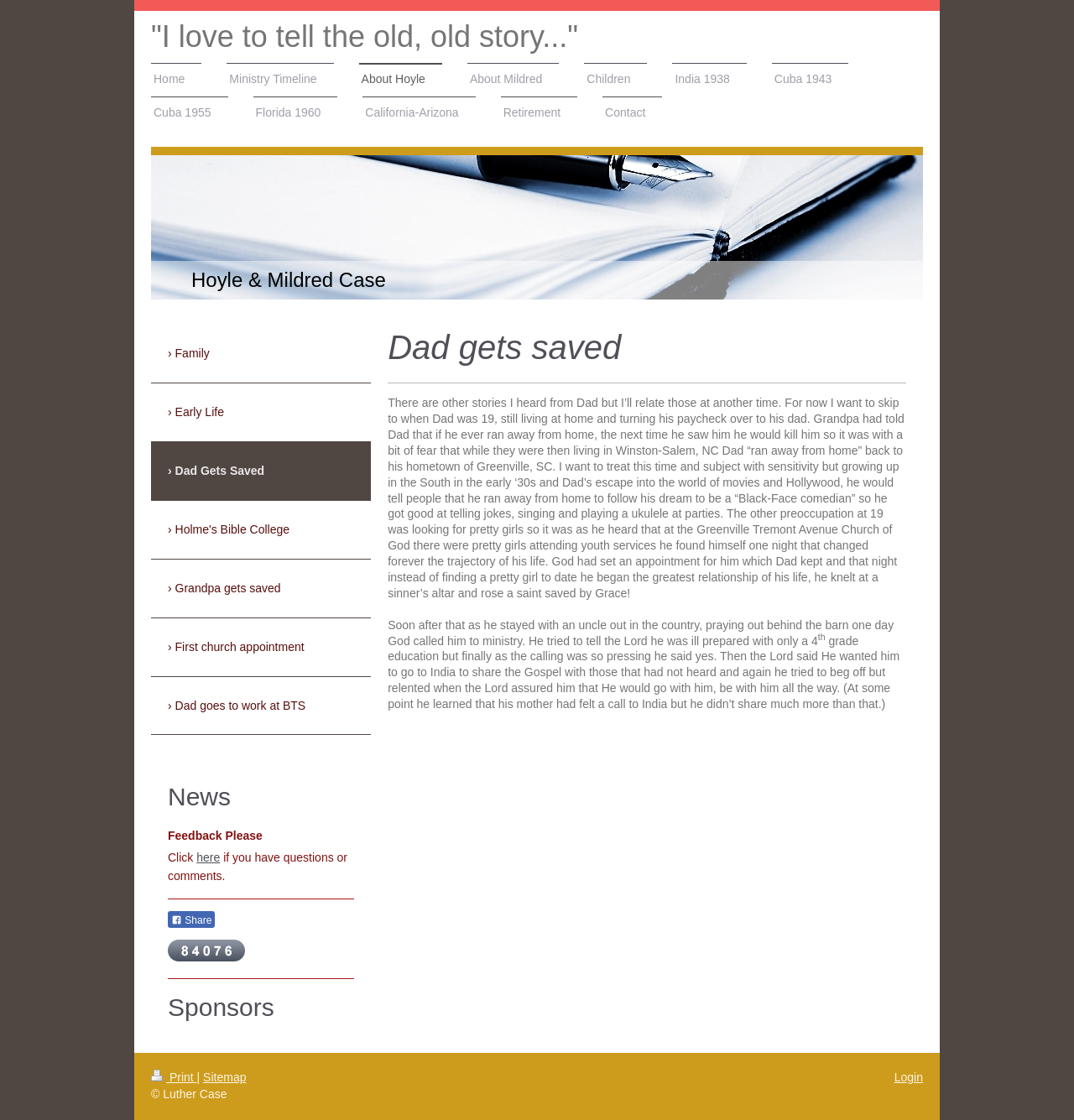Provide a comprehensive description of the webpage.

This webpage is a personal home page dedicated to Hoyle and Mildred Case. At the top, there is a navigation menu with links to various sections, including "Home", "Ministry Timeline", "About Hoyle", "About Mildred", "Children", and others. Below the navigation menu, there is a heading "Dad gets saved" followed by a long paragraph of text that tells the story of Hoyle's life, including his childhood, his decision to run away from home, and his eventual conversion to Christianity.

To the left of the main text, there is a sidebar with links to different sections of the website, including "Family", "Early Life", "Dad Gets Saved", and others. Above the sidebar, there is an SVG image.

Further down the page, there is a heading "News" followed by a brief message asking for feedback and a link to share the page. Below this, there is a heading "Sponsors" with no additional content.

At the very bottom of the page, there are links to "Print", "Sitemap", and "Login", as well as a copyright notice. There is also a small image next to the "Share" link.